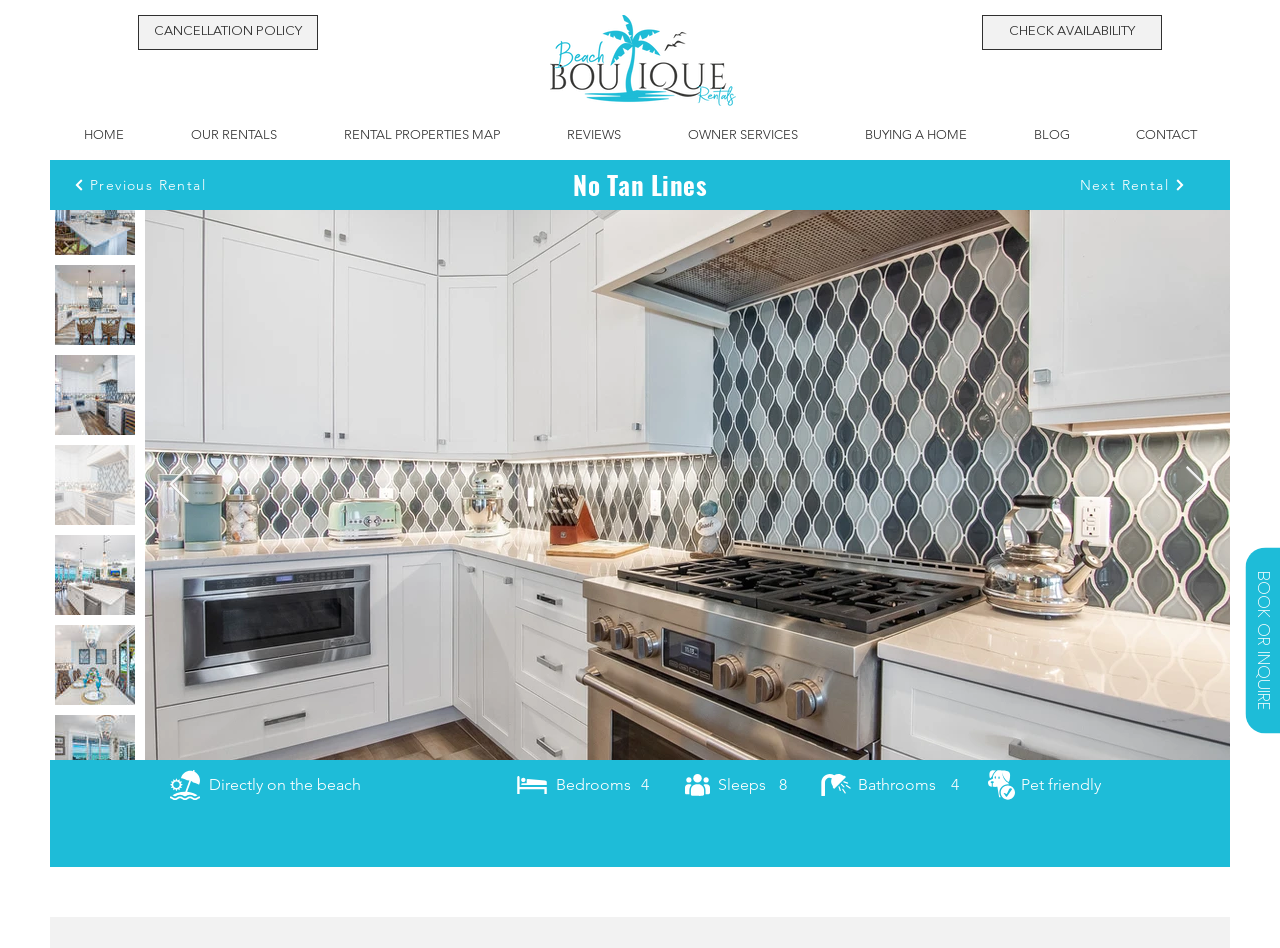Determine the bounding box coordinates for the area that needs to be clicked to fulfill this task: "View previous rental". The coordinates must be given as four float numbers between 0 and 1, i.e., [left, top, right, bottom].

[0.053, 0.176, 0.177, 0.213]